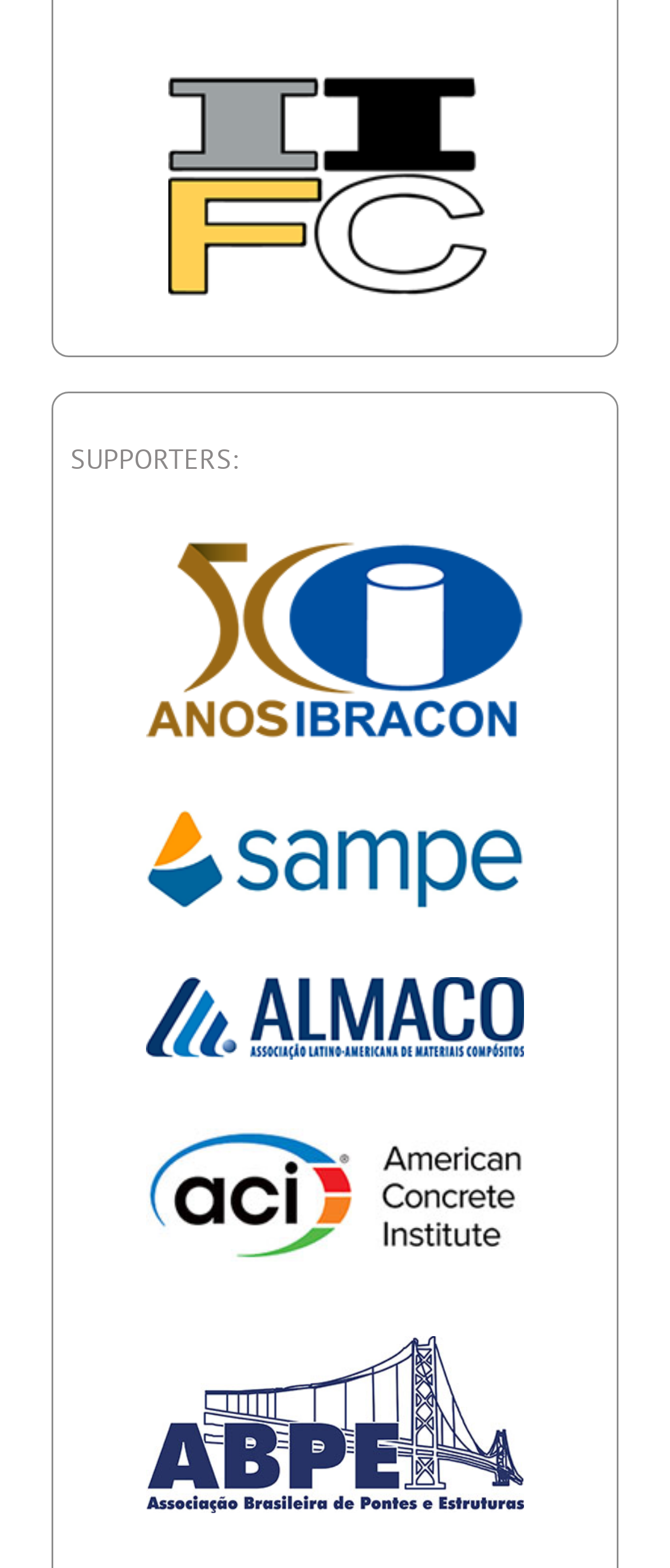What is the vertical order of the logos?
Please describe in detail the information shown in the image to answer the question.

By comparing the y1 and y2 coordinates of the logos, I can determine their vertical order. The IIFC logo has the smallest y1 and y2 values, followed by IBRACON, SAMPE, ALMACO, and finally ABPE, which has the largest y1 and y2 values.